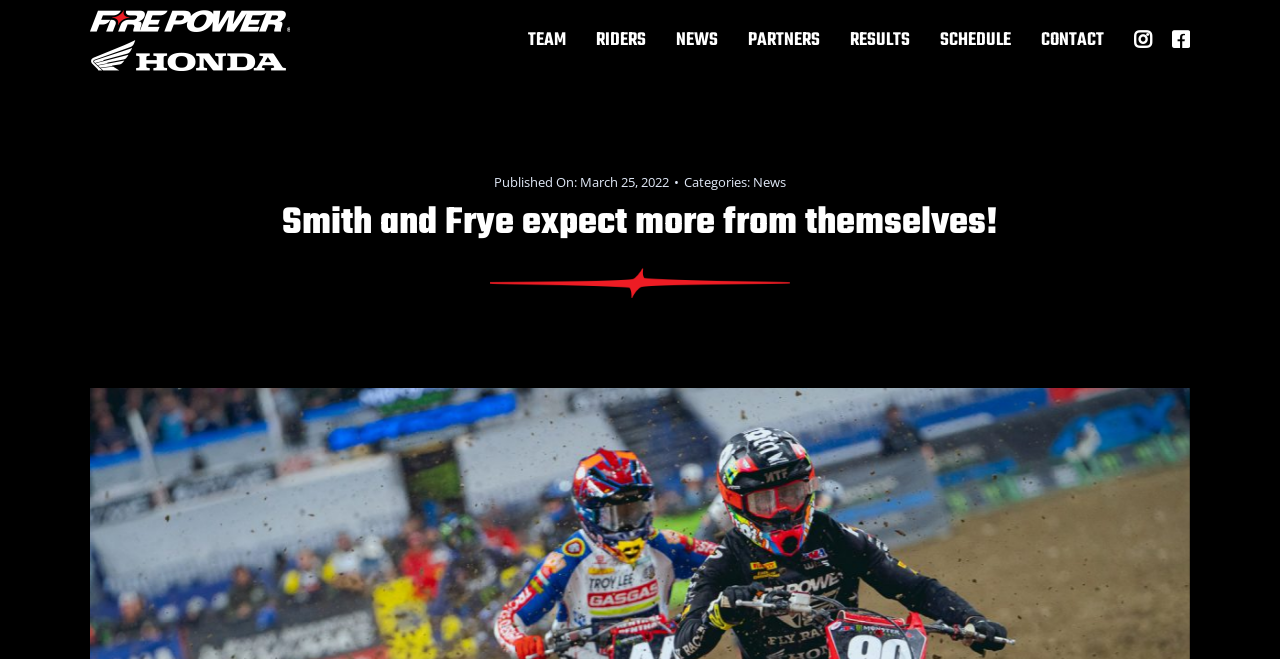What is the position of the 'NEWS' link in the main menu?
Could you give a comprehensive explanation in response to this question?

I counted the position of the 'NEWS' link in the main menu, which is the third link after 'TEAM' and 'RIDERS'. Therefore, the position of the 'NEWS' link is 3.